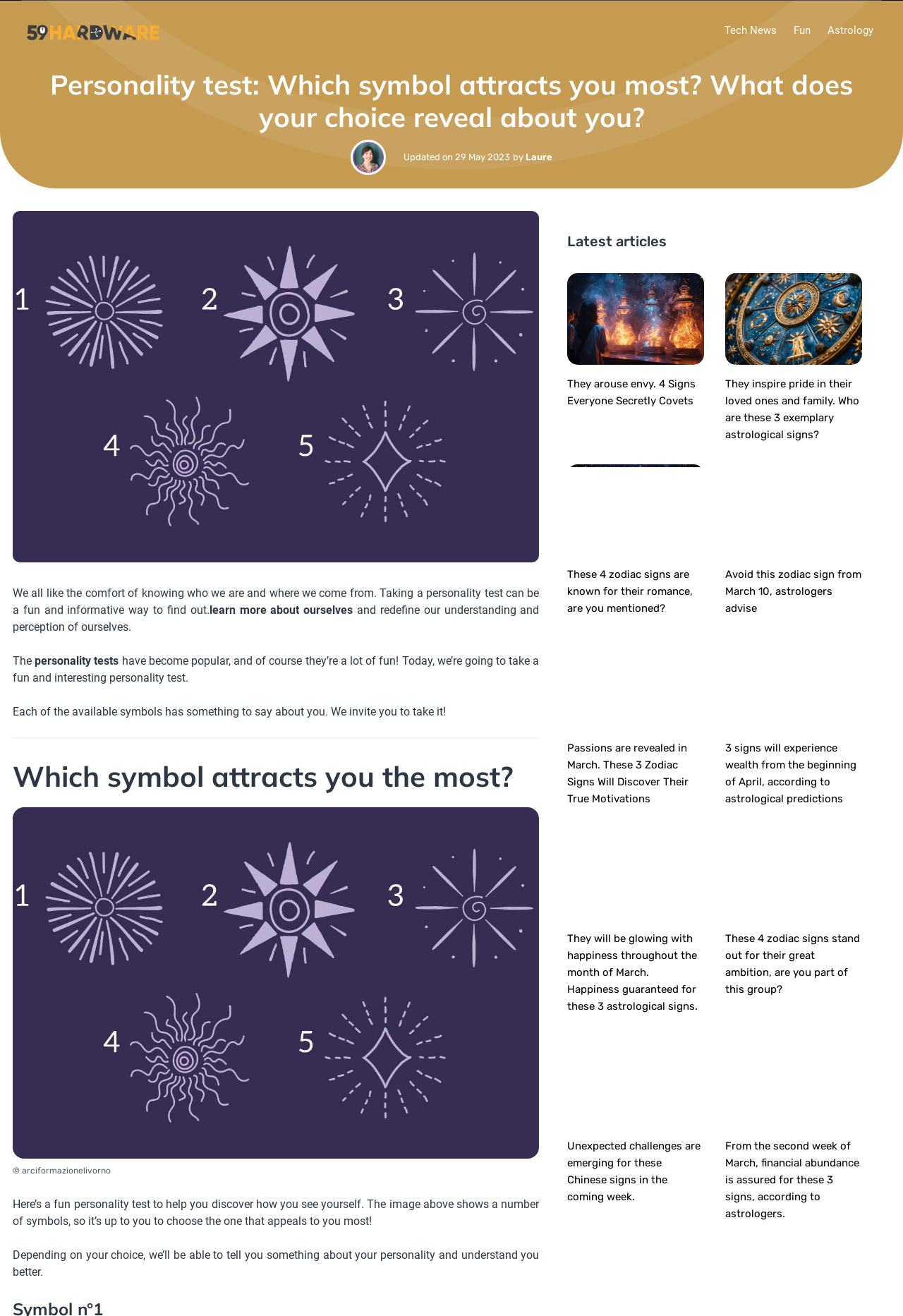Determine the bounding box for the described UI element: "September 2023 (9)".

None